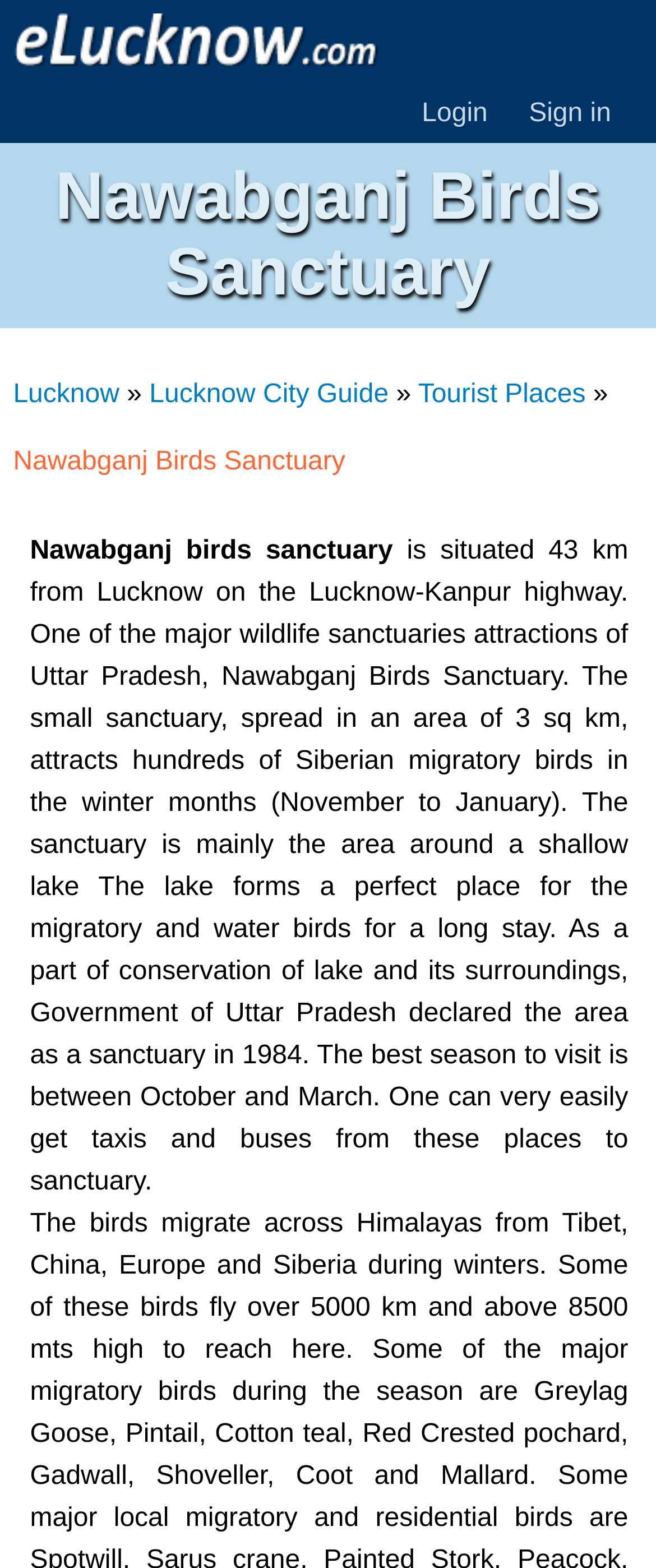Locate the bounding box coordinates for the element described below: "Tourist Places". The coordinates must be four float values between 0 and 1, formatted as [left, top, right, bottom].

[0.637, 0.242, 0.893, 0.261]